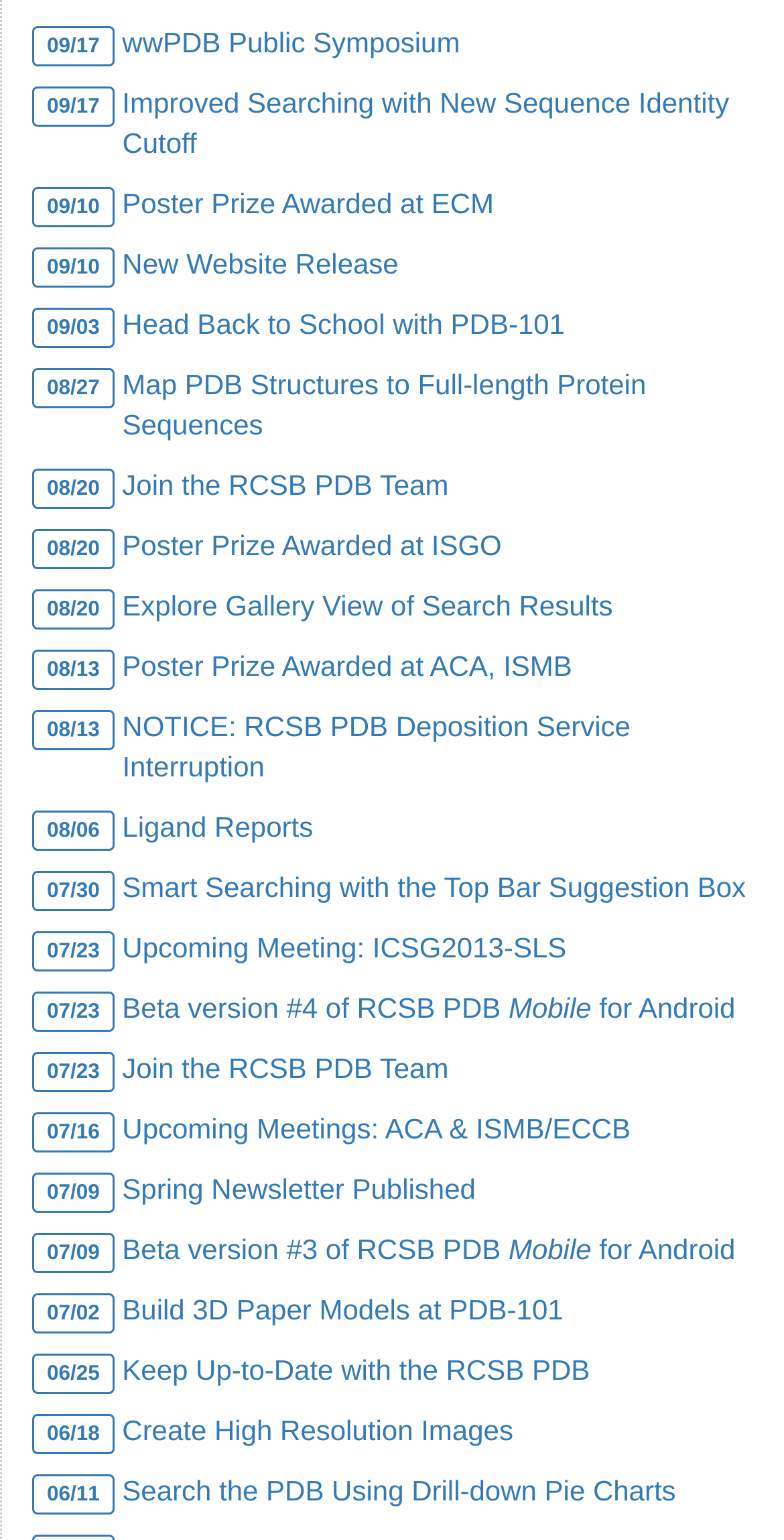What is the date of the latest news?
Please answer the question with a single word or phrase, referencing the image.

09/17